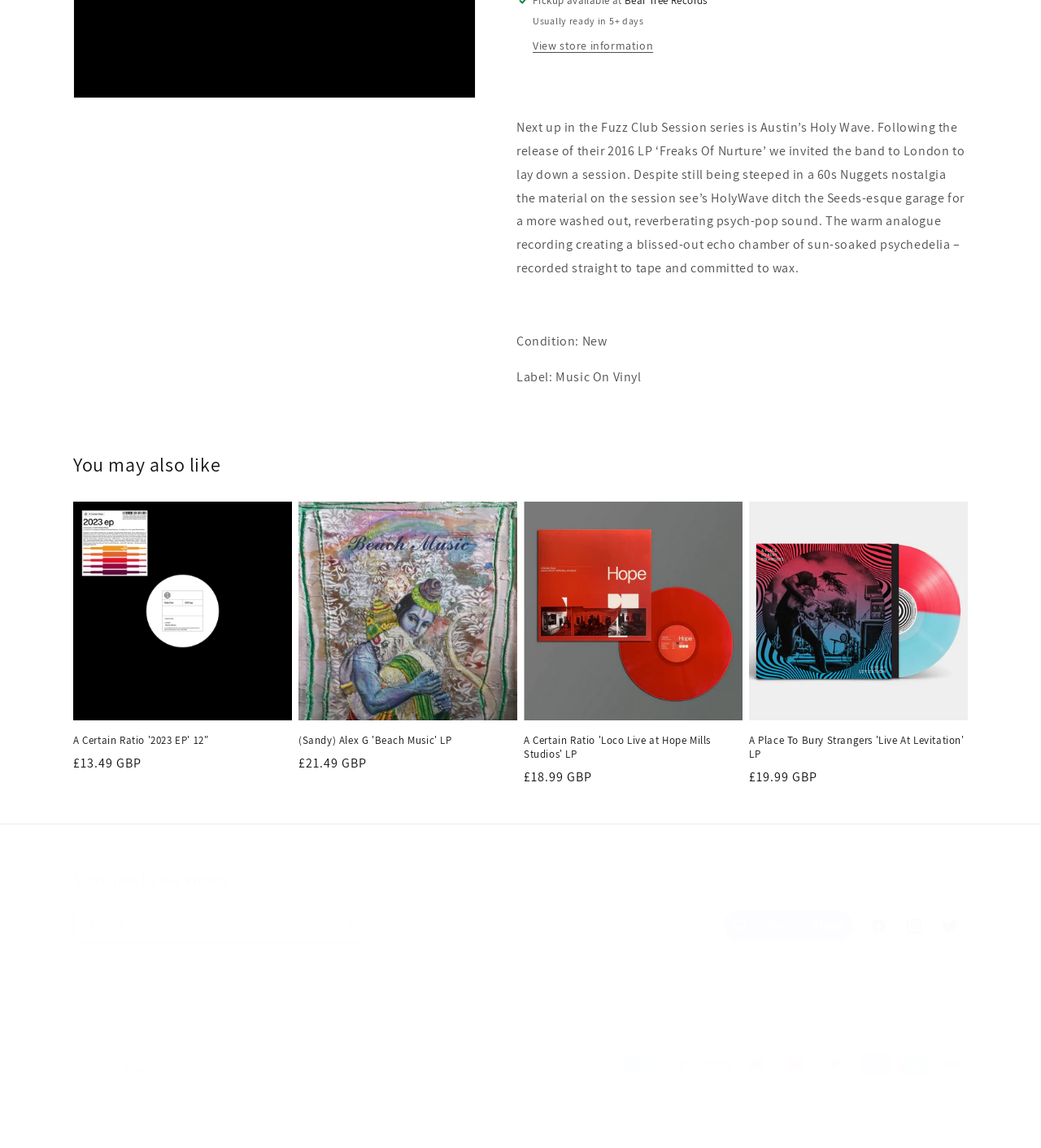Determine the bounding box coordinates for the UI element with the following description: "United Kingdom | GBP £". The coordinates should be four float numbers between 0 and 1, represented as [left, top, right, bottom].

[0.07, 0.917, 0.225, 0.947]